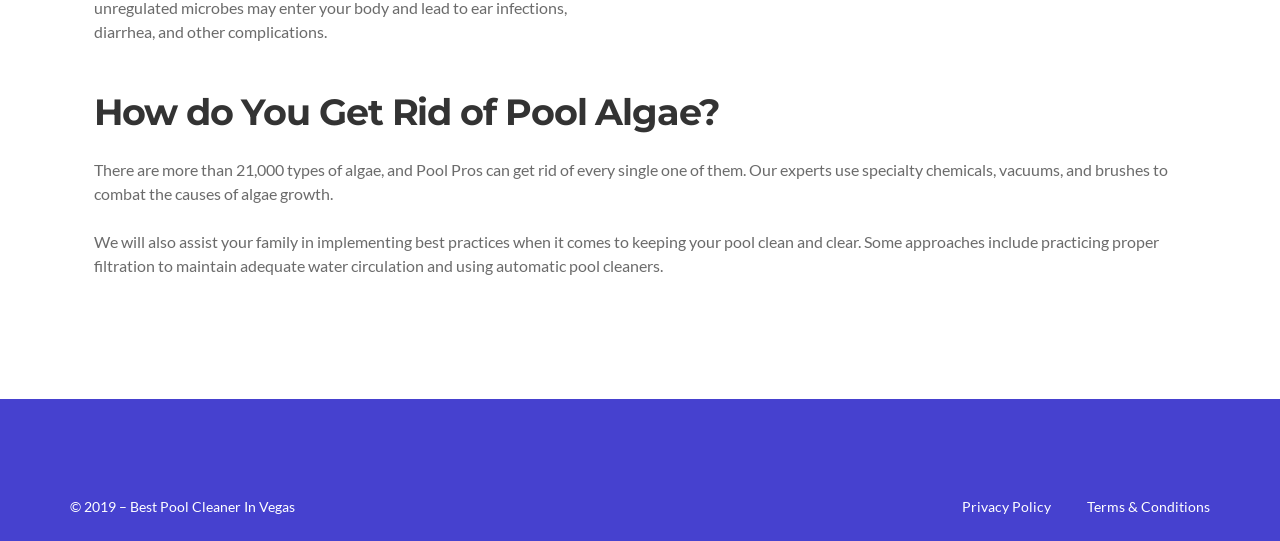Give a concise answer using one word or a phrase to the following question:
What is the year mentioned at the bottom of the webpage?

2019